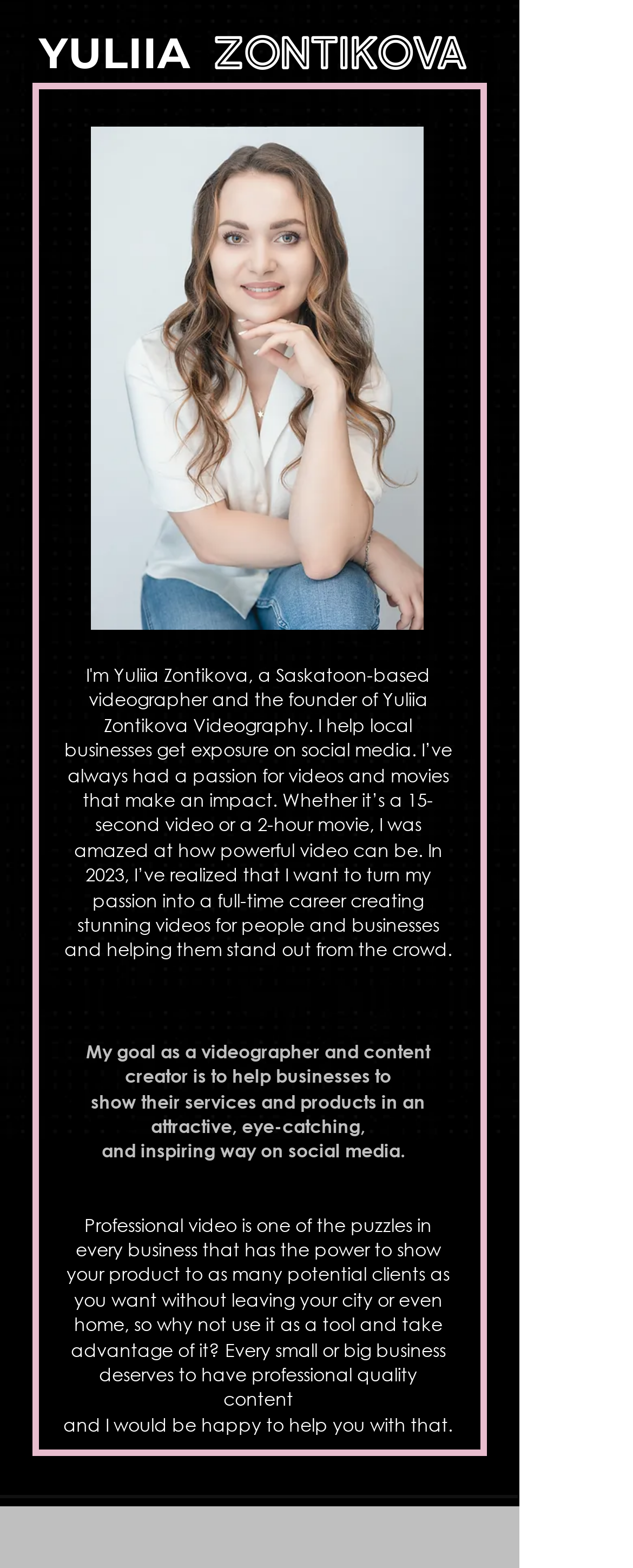Please look at the image and answer the question with a detailed explanation: What is the name of the videographer?

The name of the videographer can be found in the top section of the webpage, where it is written in a larger font size, 'ZONTIKOVA'. This is likely the name of the person or company that owns the webpage and provides videography services.